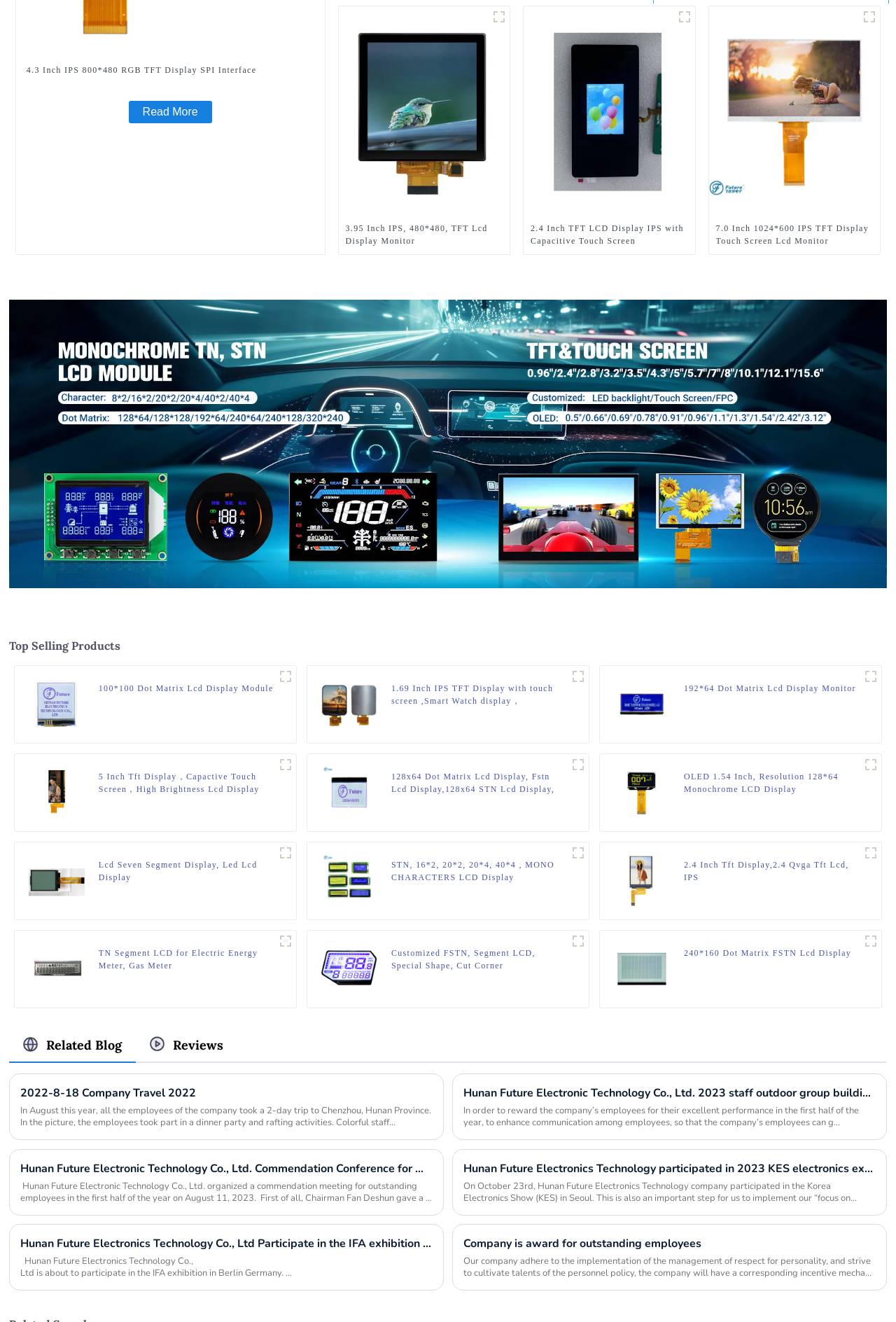Please identify the bounding box coordinates of the element on the webpage that should be clicked to follow this instruction: "View the 'asd (1)' image". The bounding box coordinates should be given as four float numbers between 0 and 1, formatted as [left, top, right, bottom].

[0.378, 0.02, 0.569, 0.15]